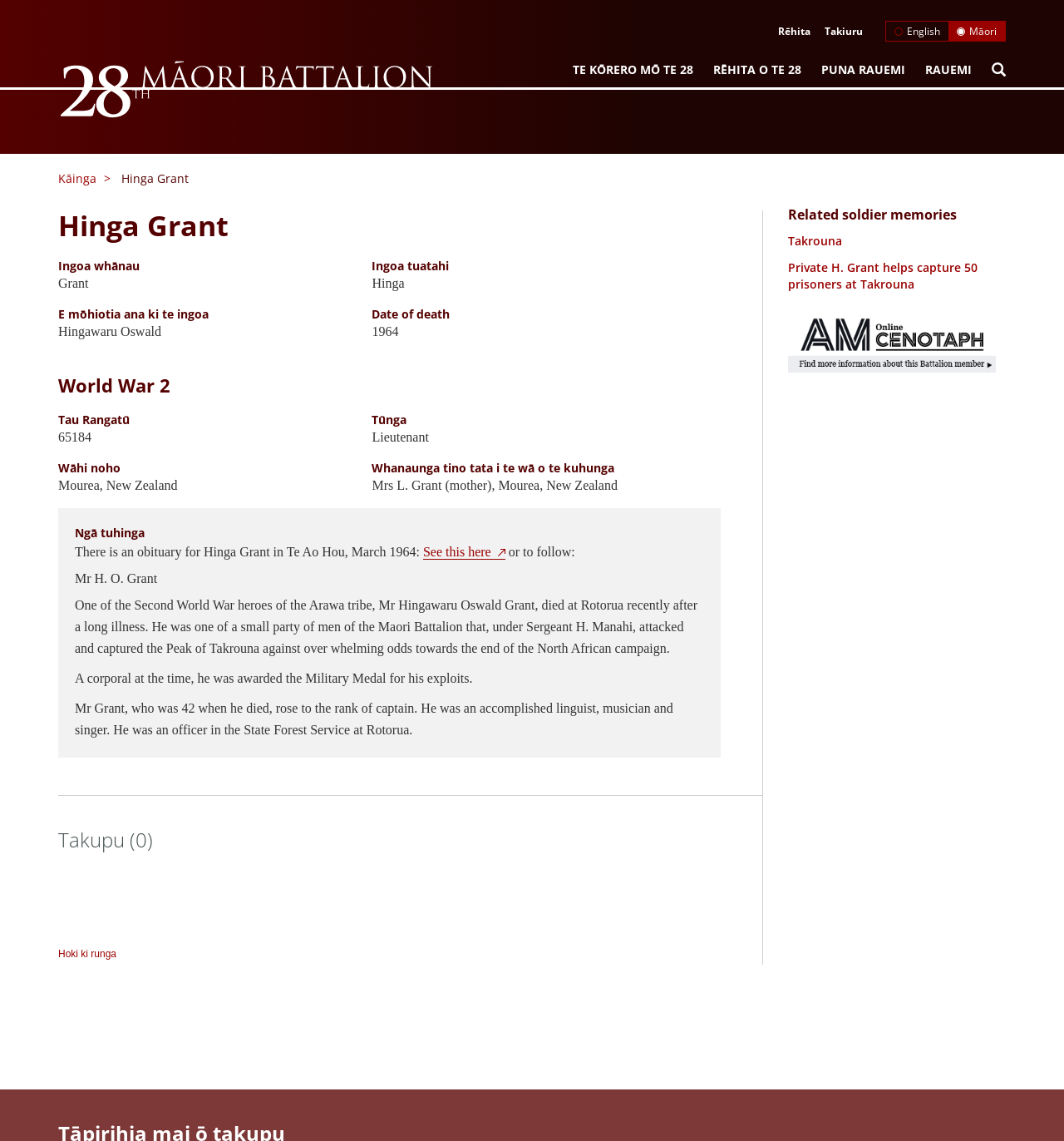Provide a single word or phrase to answer the given question: 
How old was Hinga Grant when he died?

42